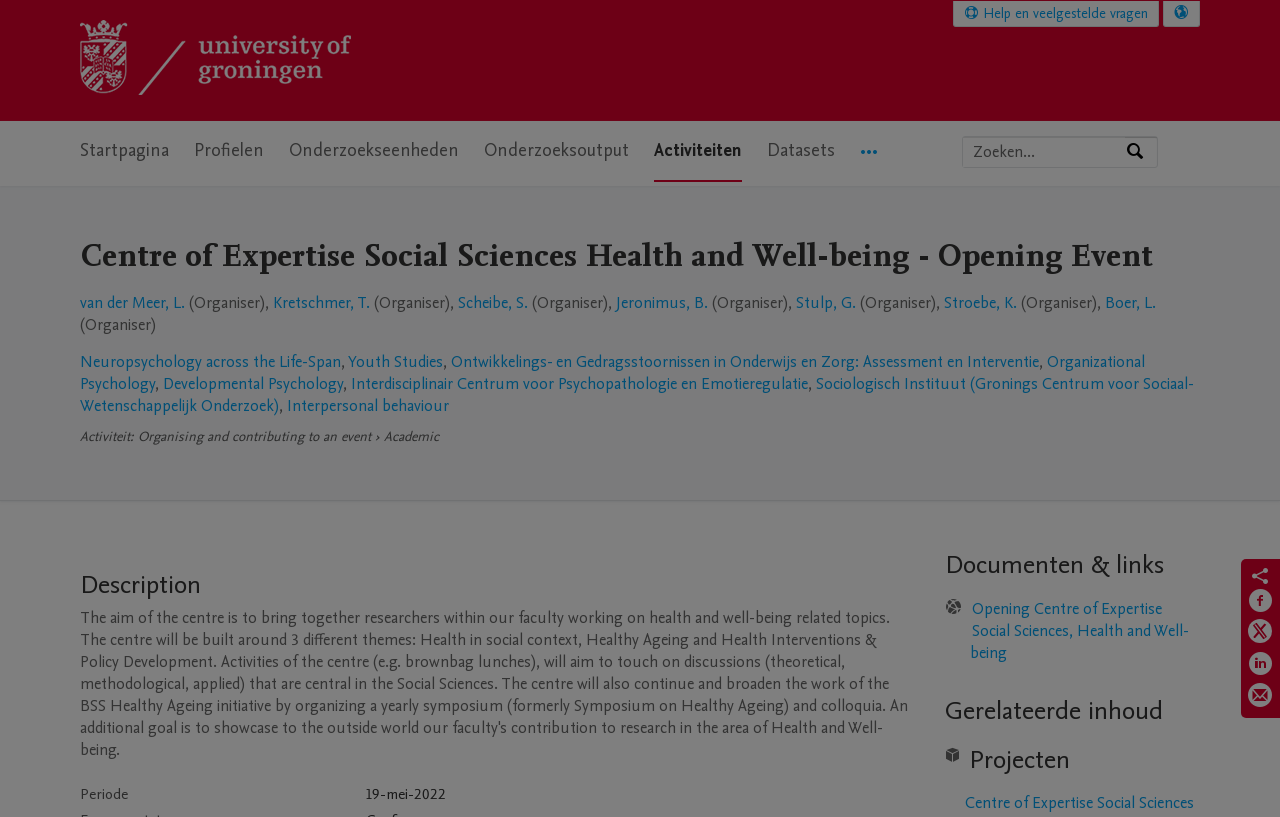What is the name of the research portal?
Respond to the question with a single word or phrase according to the image.

de research portal van de Rijksuniversiteit Groningen